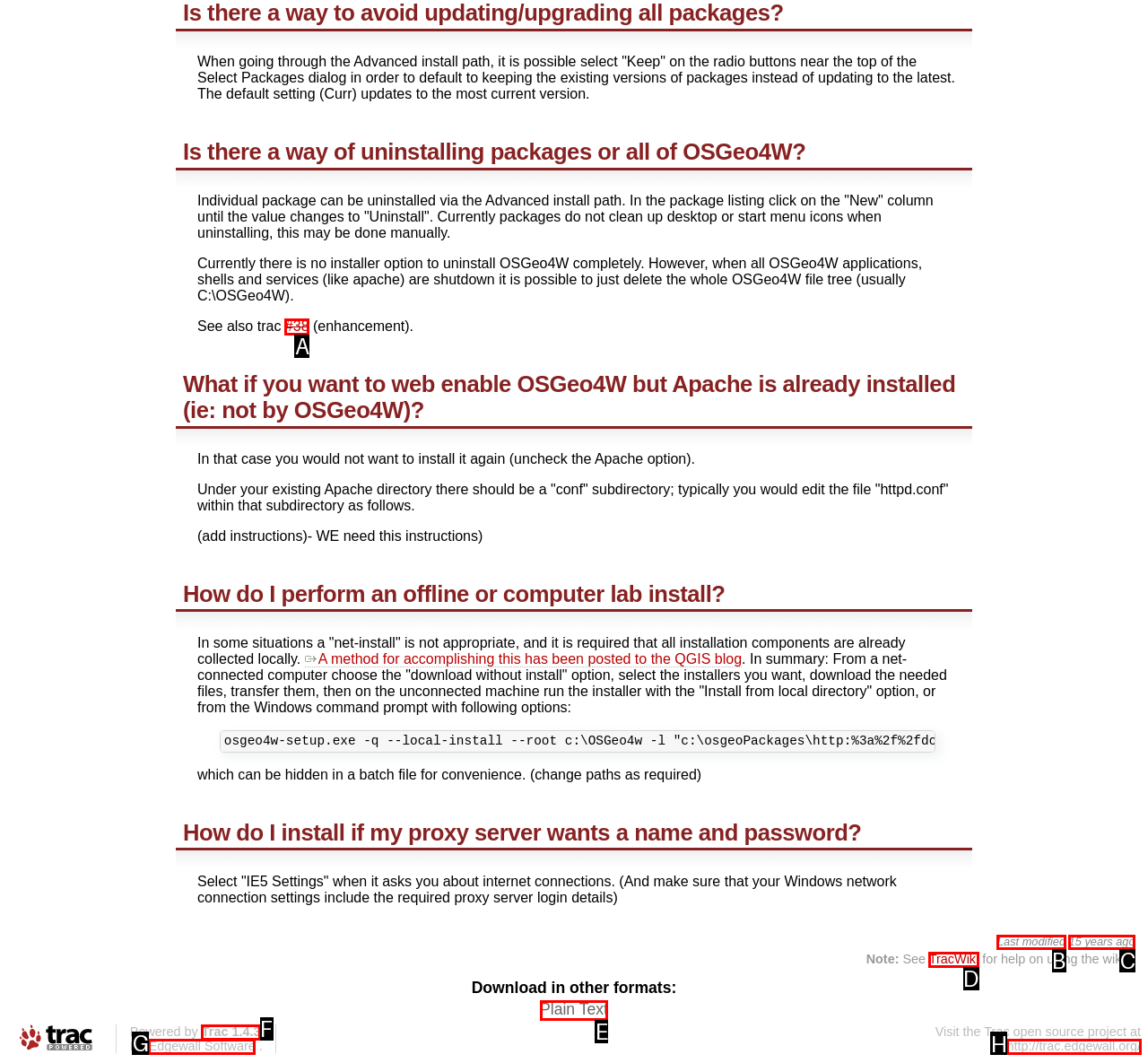Identify the appropriate choice to fulfill this task: Follow the link to http://trac.edgewall.org/
Respond with the letter corresponding to the correct option.

H